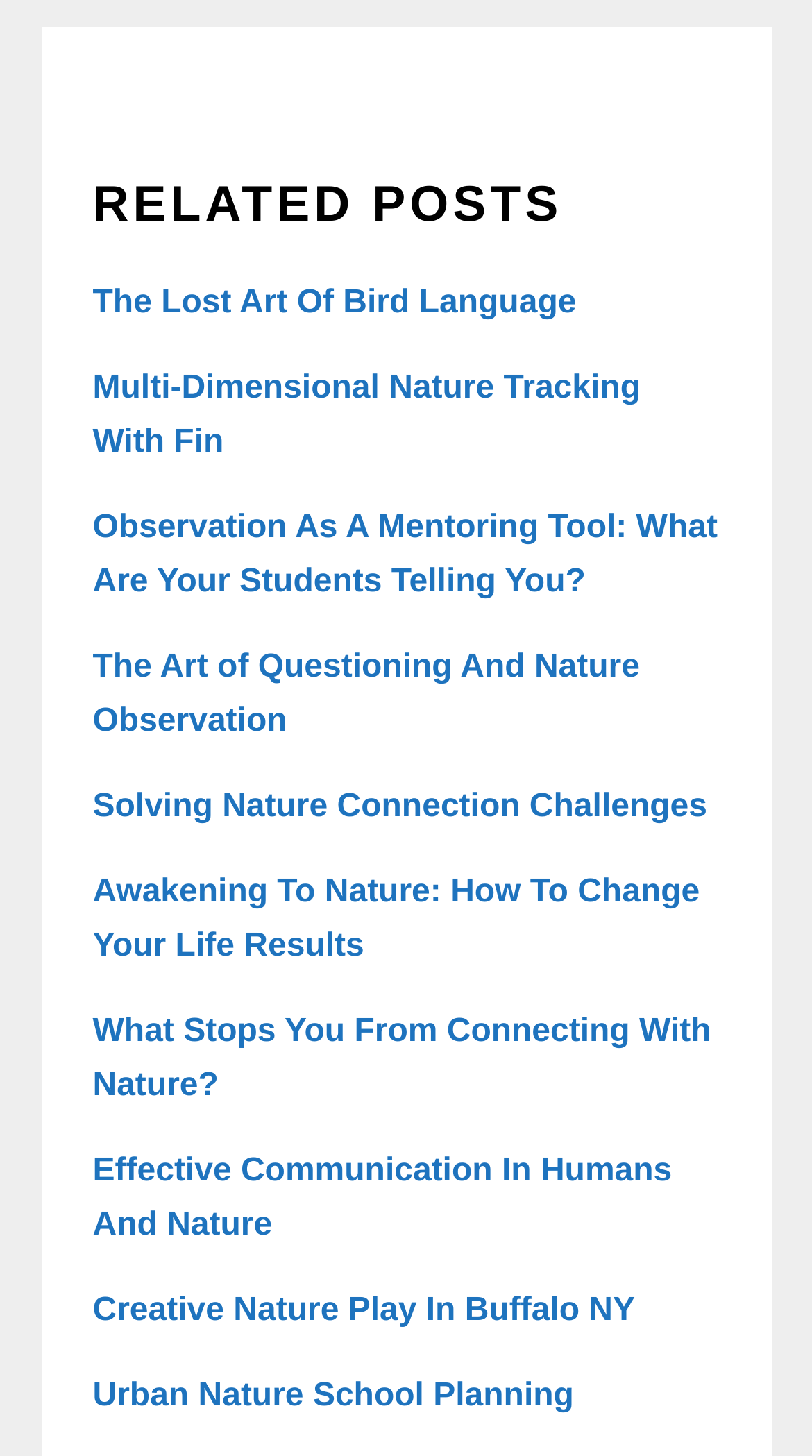Provide a short answer to the following question with just one word or phrase: What is the last related post about?

Urban Nature School Planning